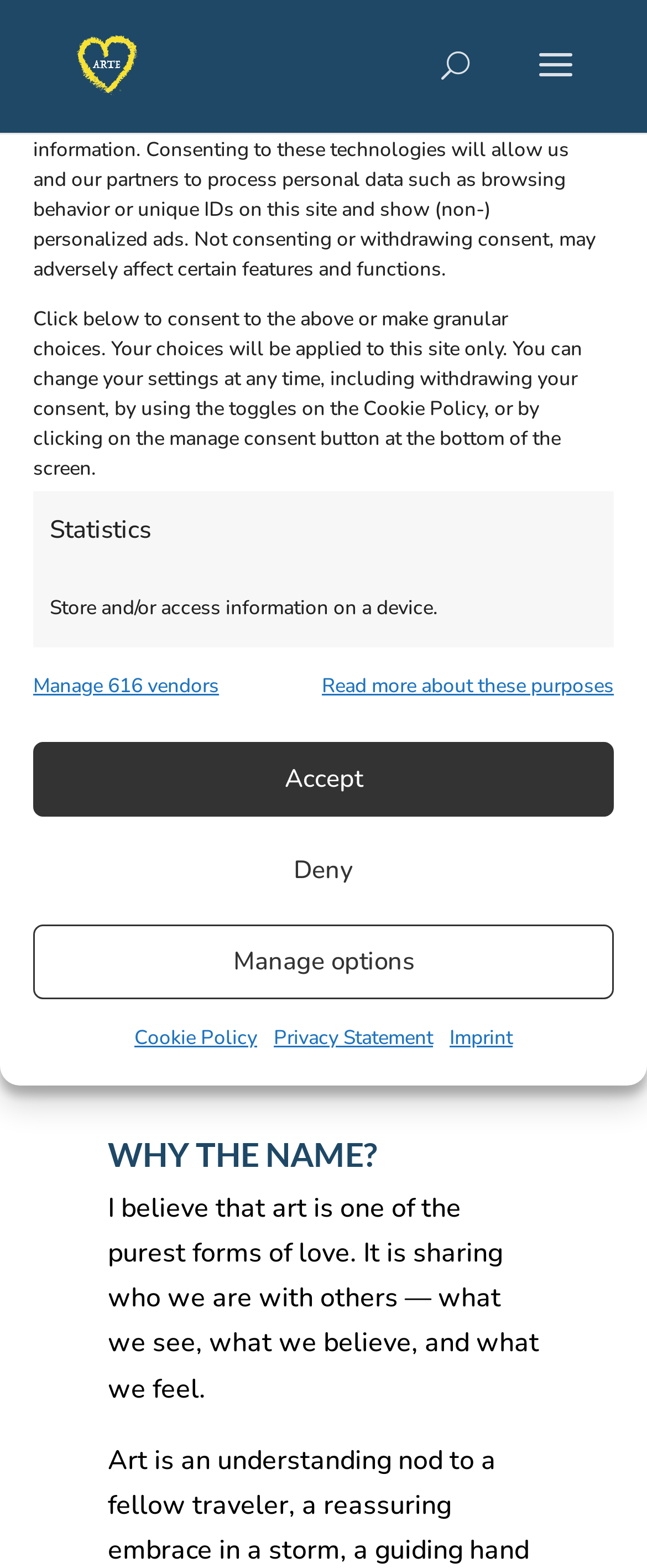Please identify the bounding box coordinates of the clickable area that will fulfill the following instruction: "Search for something". The coordinates should be in the format of four float numbers between 0 and 1, i.e., [left, top, right, bottom].

[0.5, 0.0, 0.9, 0.001]